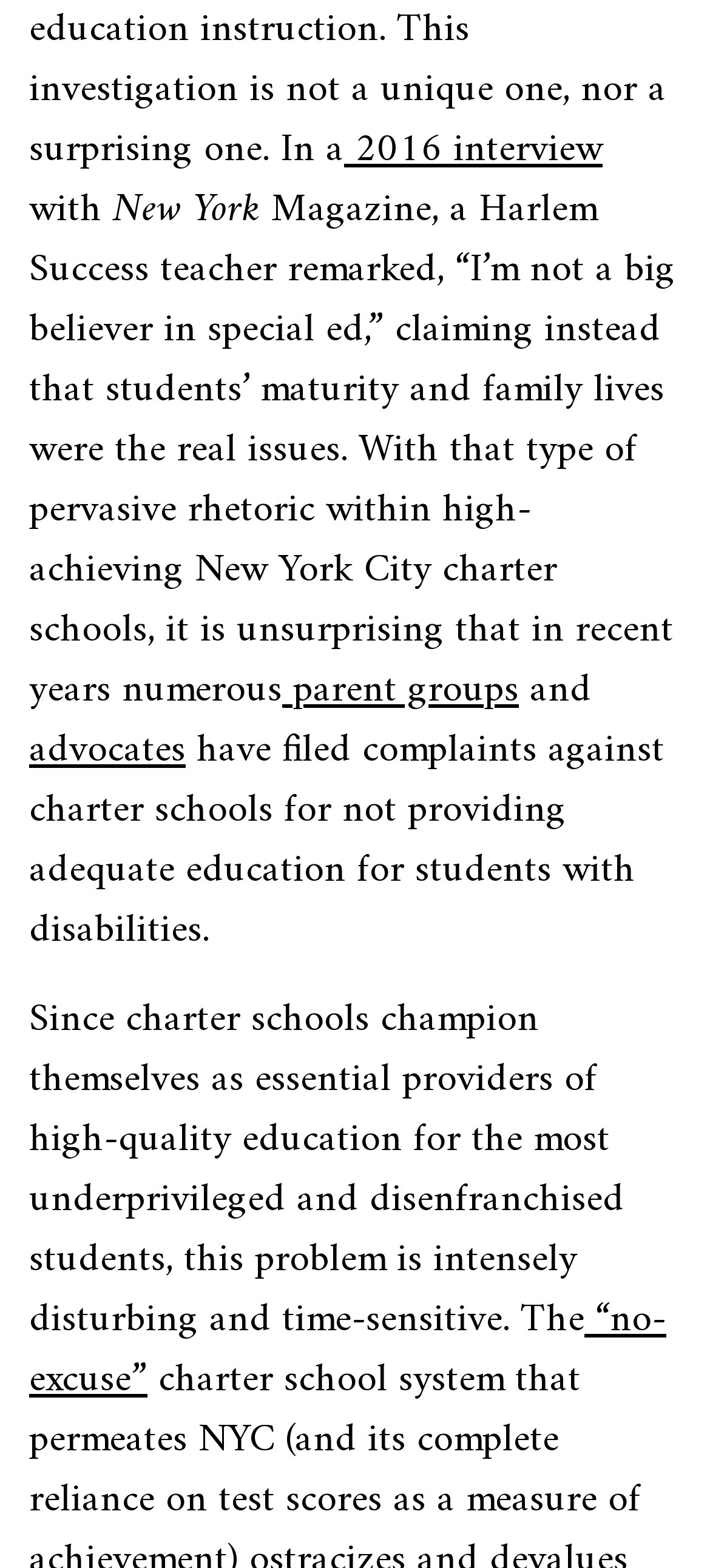What is the topic of the article?
Craft a detailed and extensive response to the question.

The article discusses the issue of charter schools not providing adequate education for students with disabilities, citing a teacher's remark and complaints filed by parent groups and advocates.